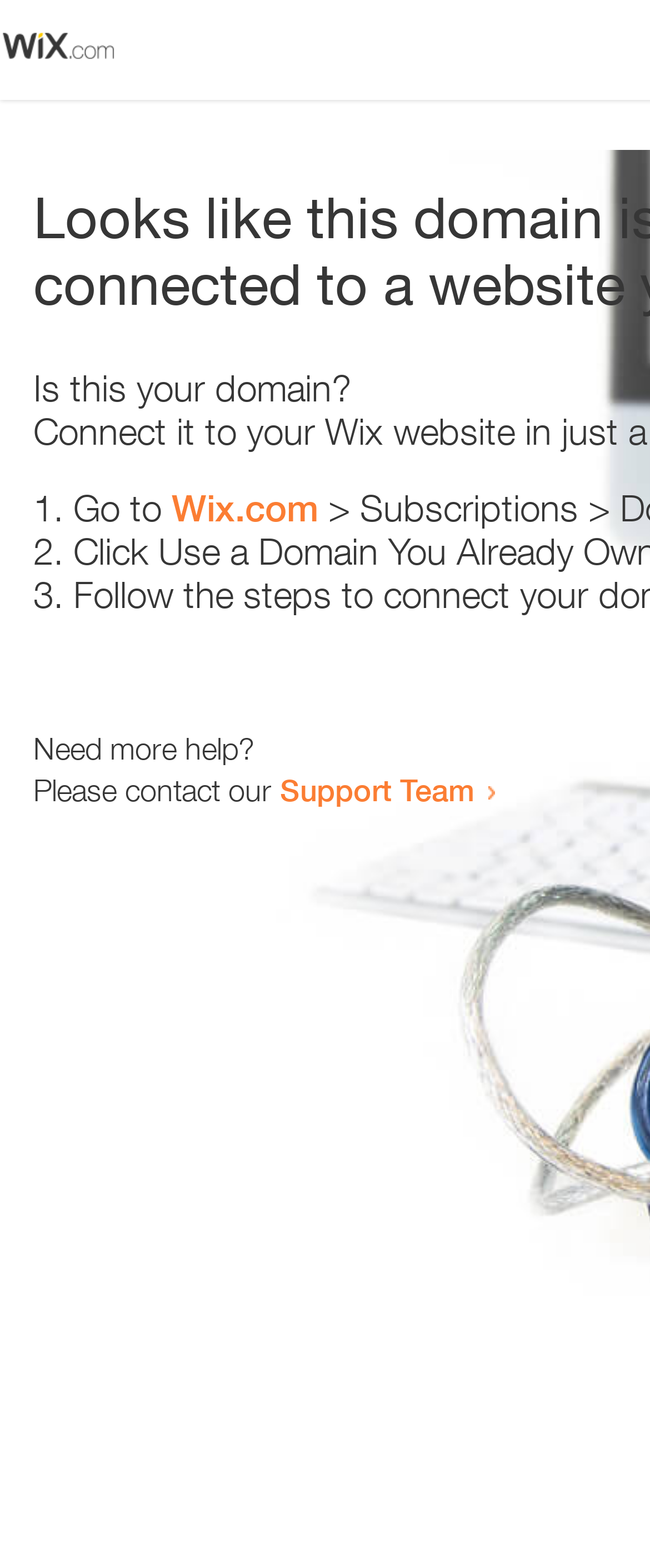Write a detailed summary of the webpage.

The webpage appears to be an error page, with a small image at the top left corner. Below the image, there is a heading that reads "Is this your domain?" centered on the page. 

Underneath the heading, there is a numbered list with three items. The first item starts with "1." and has the text "Go to" followed by a link to "Wix.com". The second item starts with "2." and the third item starts with "3.", but their contents are not specified. 

At the bottom of the page, there is a section that provides additional help options. It starts with the text "Need more help?" followed by a sentence "Please contact our" and a link to the "Support Team".